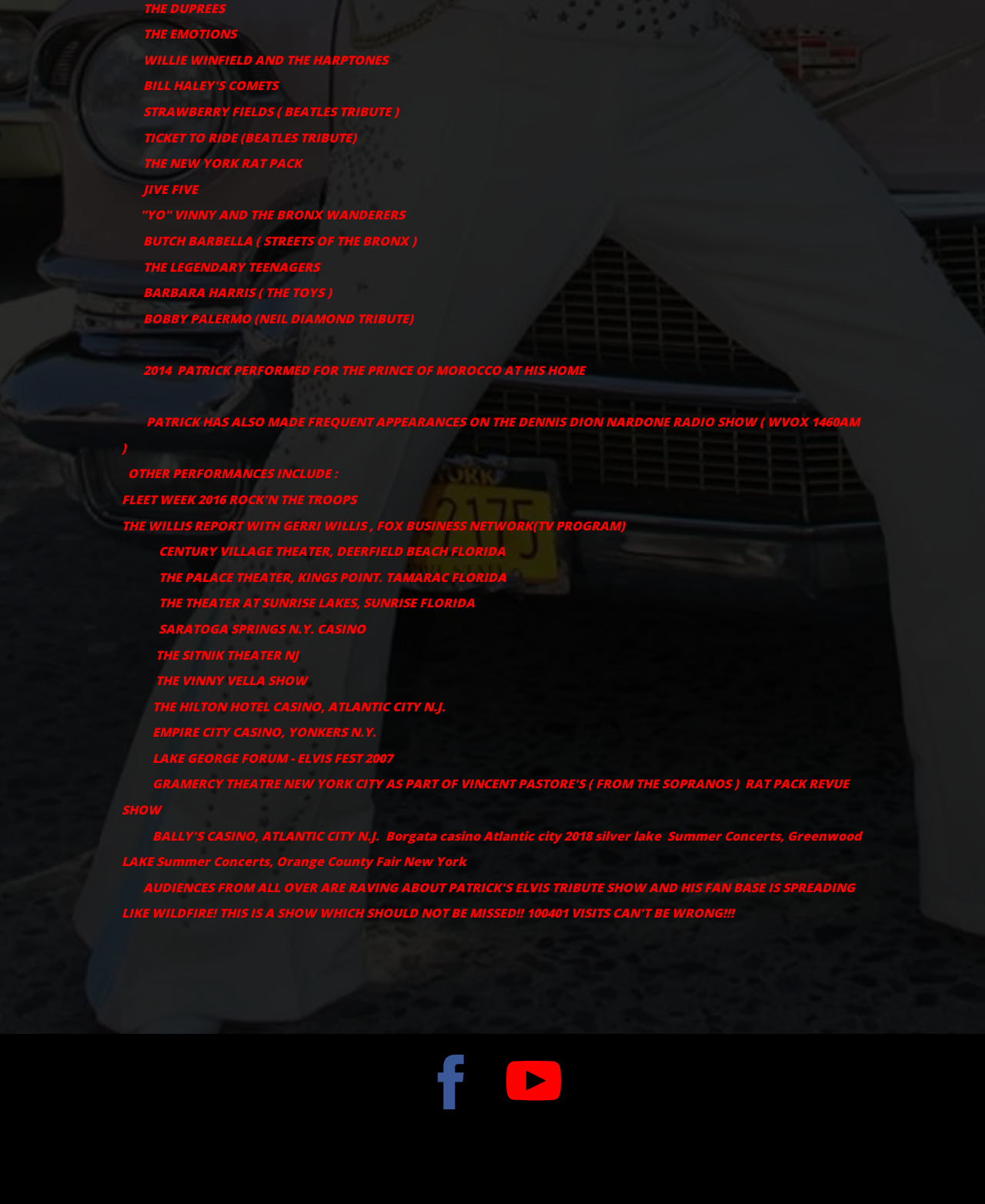How many venues are listed?
Using the image as a reference, give a one-word or short phrase answer.

8